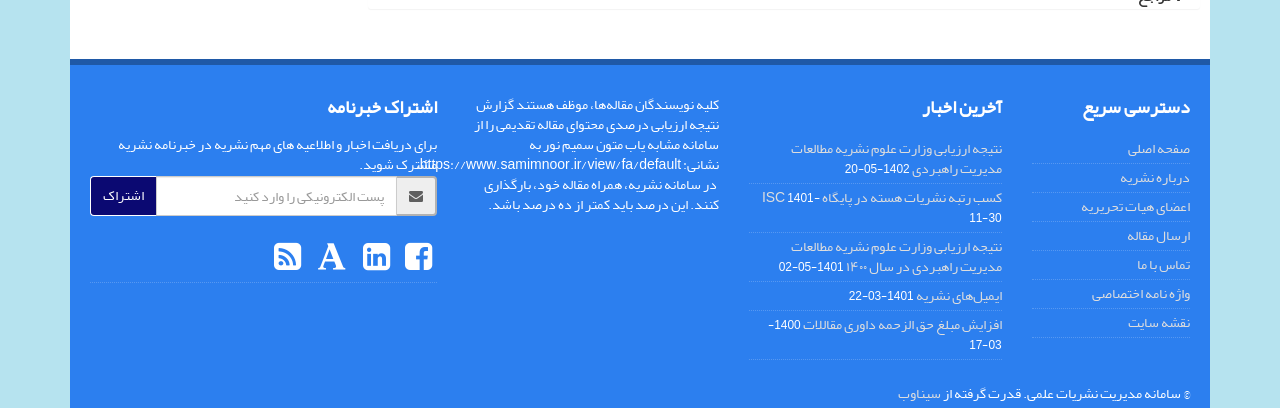Based on the provided description, "ایمیل‌های نشریه", find the bounding box of the corresponding UI element in the screenshot.

[0.715, 0.691, 0.783, 0.757]